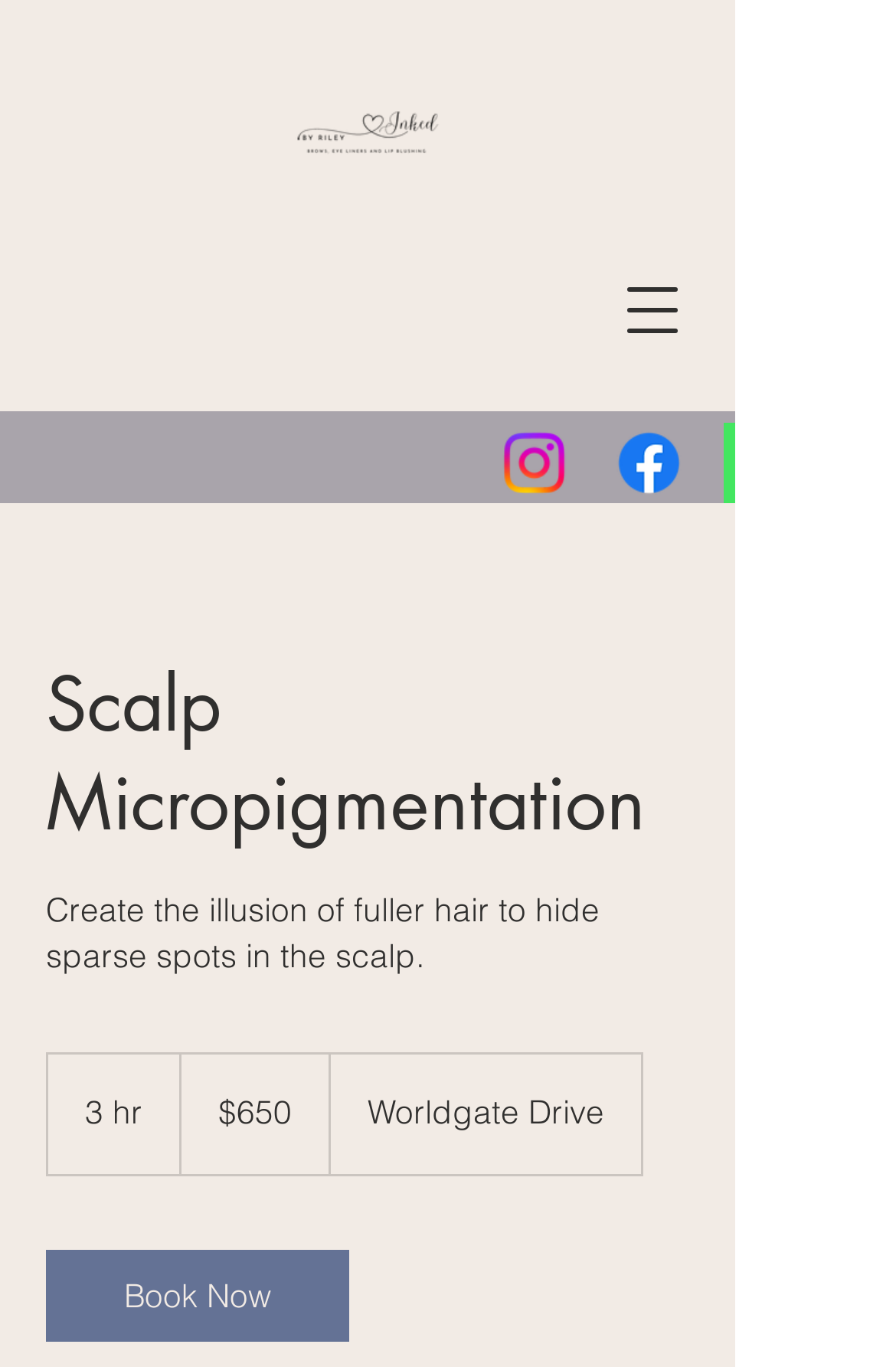Identify the bounding box of the UI component described as: "Book Now".

[0.051, 0.914, 0.39, 0.981]